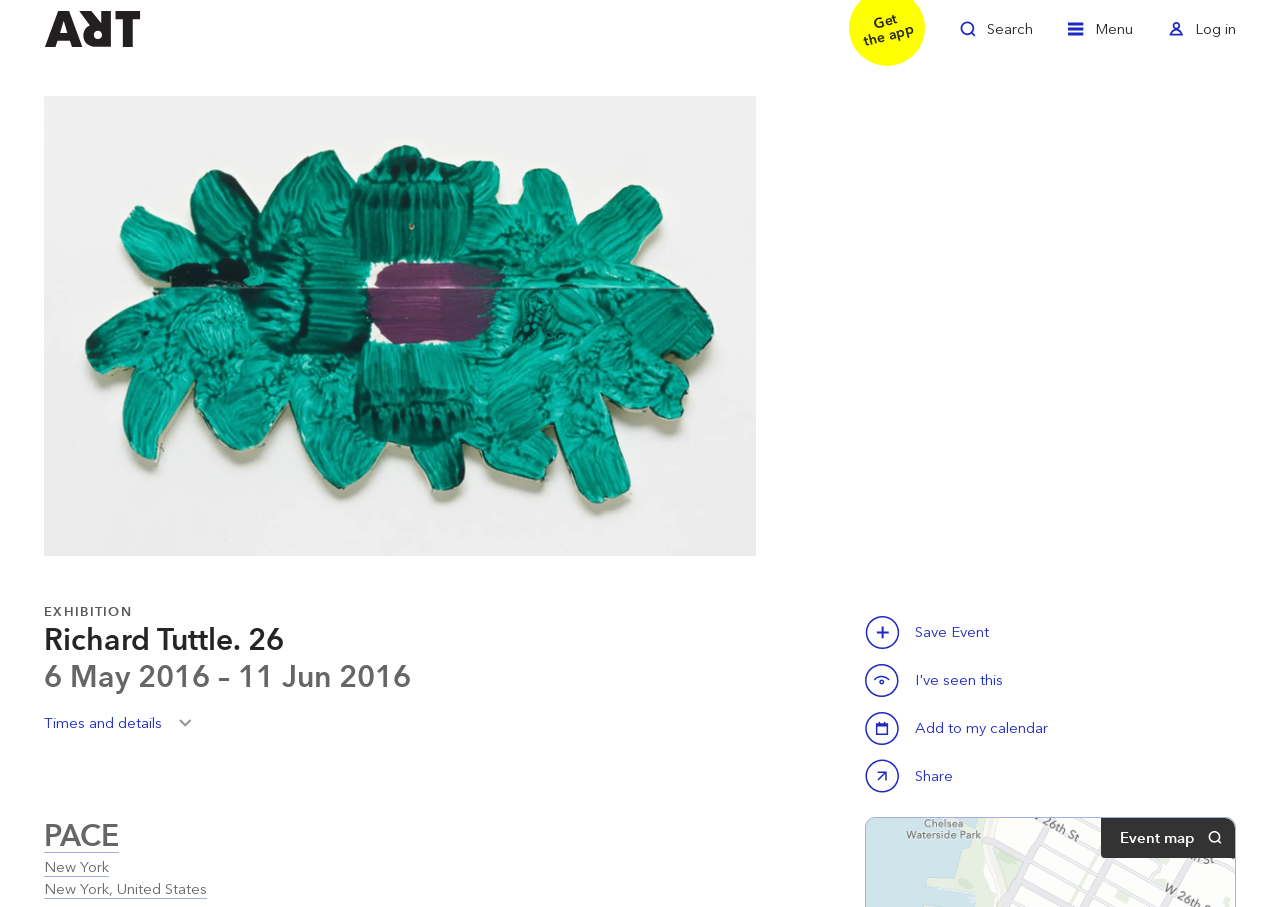What can be done with the event?
Carefully examine the image and provide a detailed answer to the question.

The webpage has buttons 'Save this event', 'Share Richard Tuttle. 26', and 'Add to my calendar' which suggest that visitors can save the event, share it with others, and add it to their calendar.